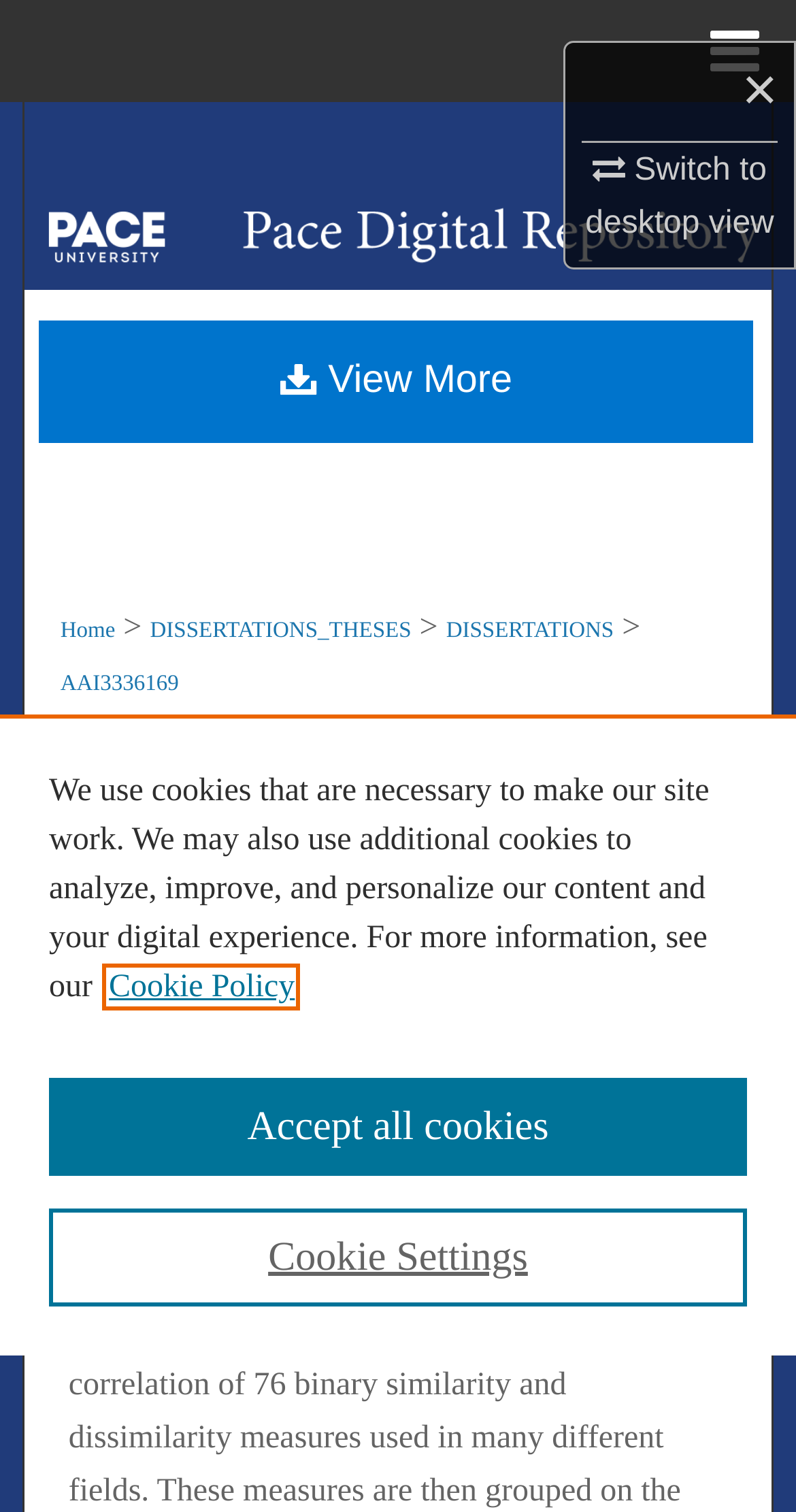Please identify the bounding box coordinates of the area that needs to be clicked to follow this instruction: "Browse Collections".

[0.0, 0.135, 1.0, 0.203]